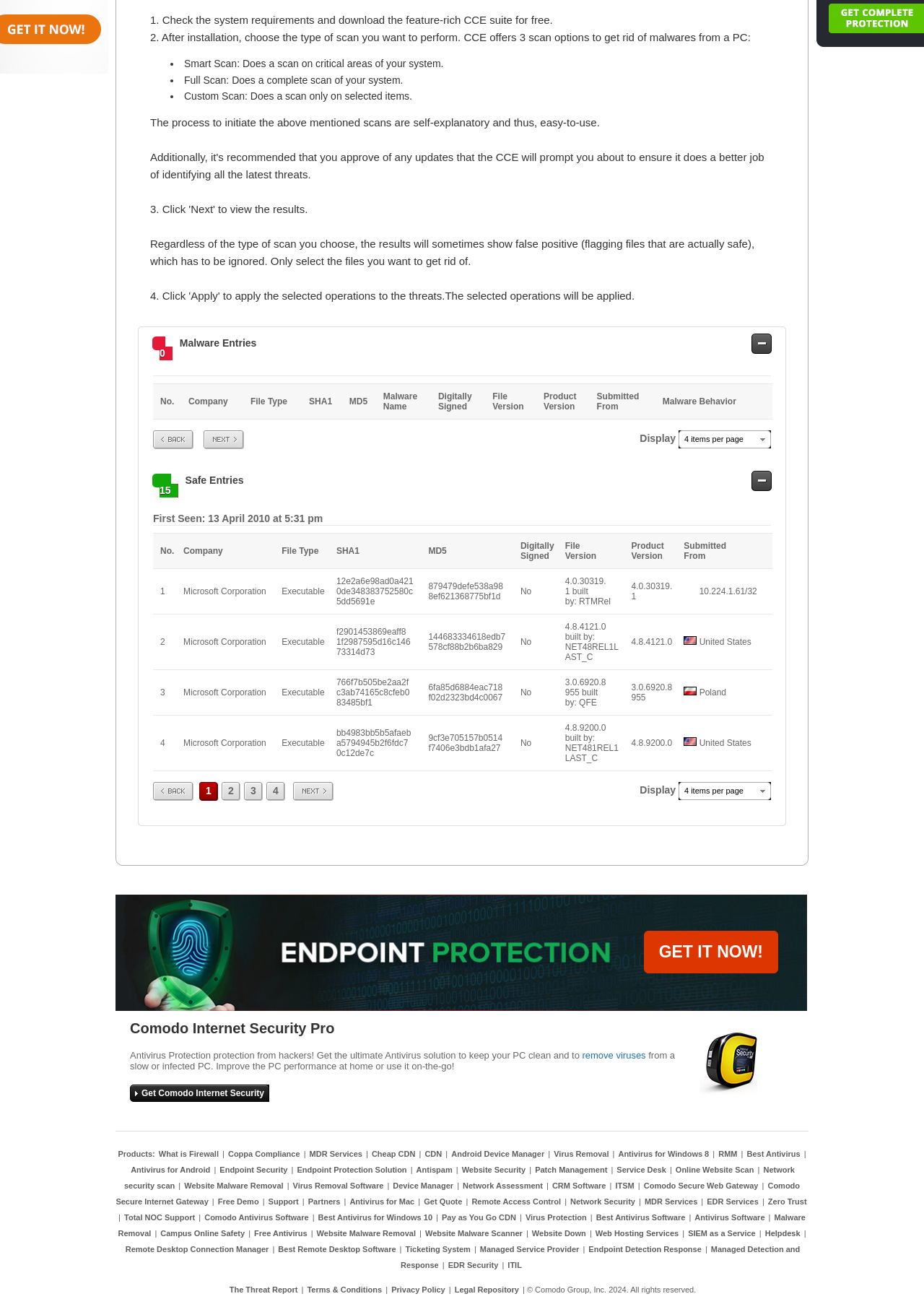Find the bounding box coordinates of the area to click in order to follow the instruction: "Click the 'Safe Entries' link".

[0.813, 0.254, 0.835, 0.269]